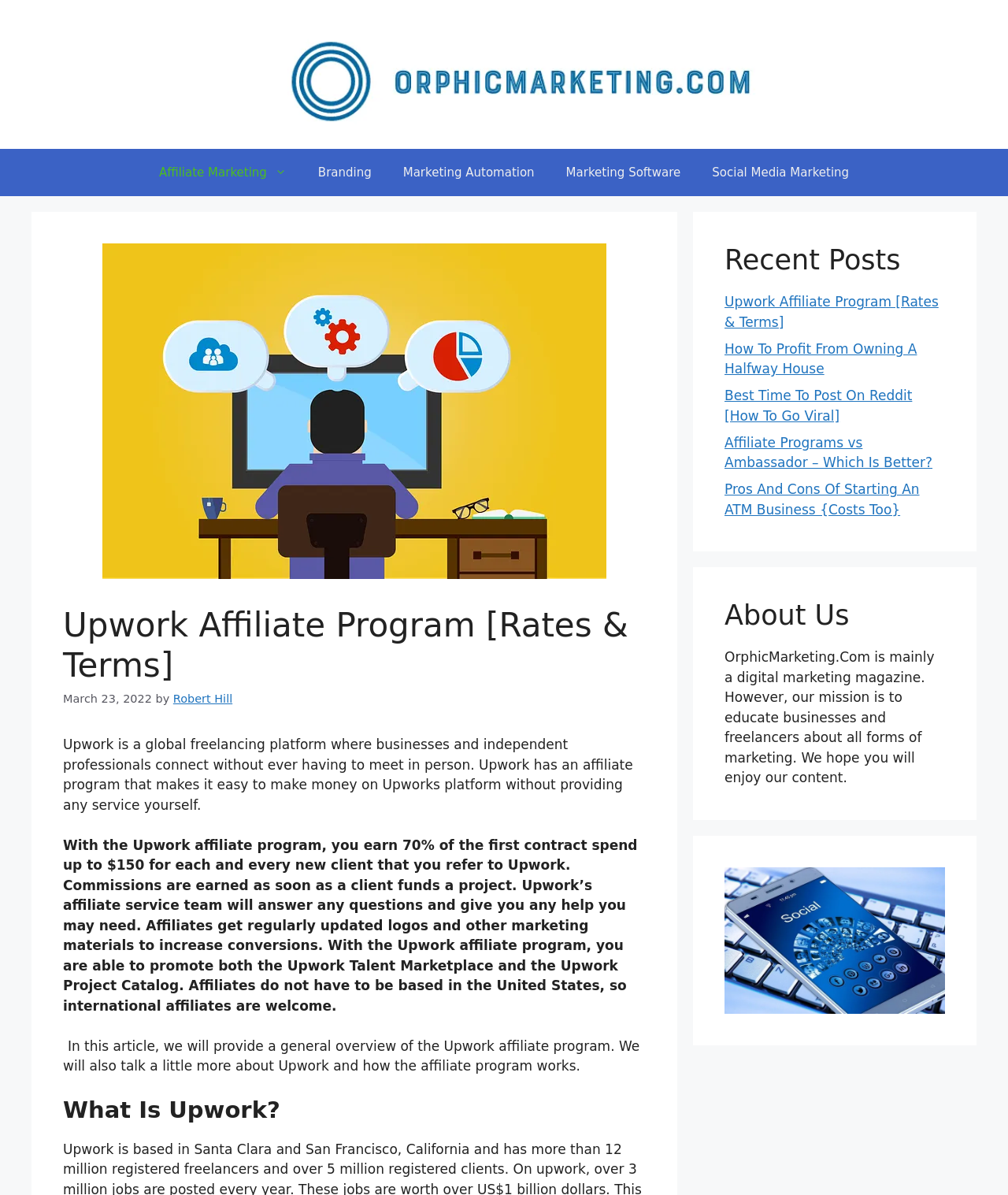Please identify the bounding box coordinates of the clickable region that I should interact with to perform the following instruction: "Learn more about 'About Us'". The coordinates should be expressed as four float numbers between 0 and 1, i.e., [left, top, right, bottom].

[0.719, 0.501, 0.938, 0.529]